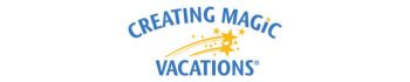Provide a one-word or one-phrase answer to the question:
What does the sparkling trail symbolize?

Magic and excitement